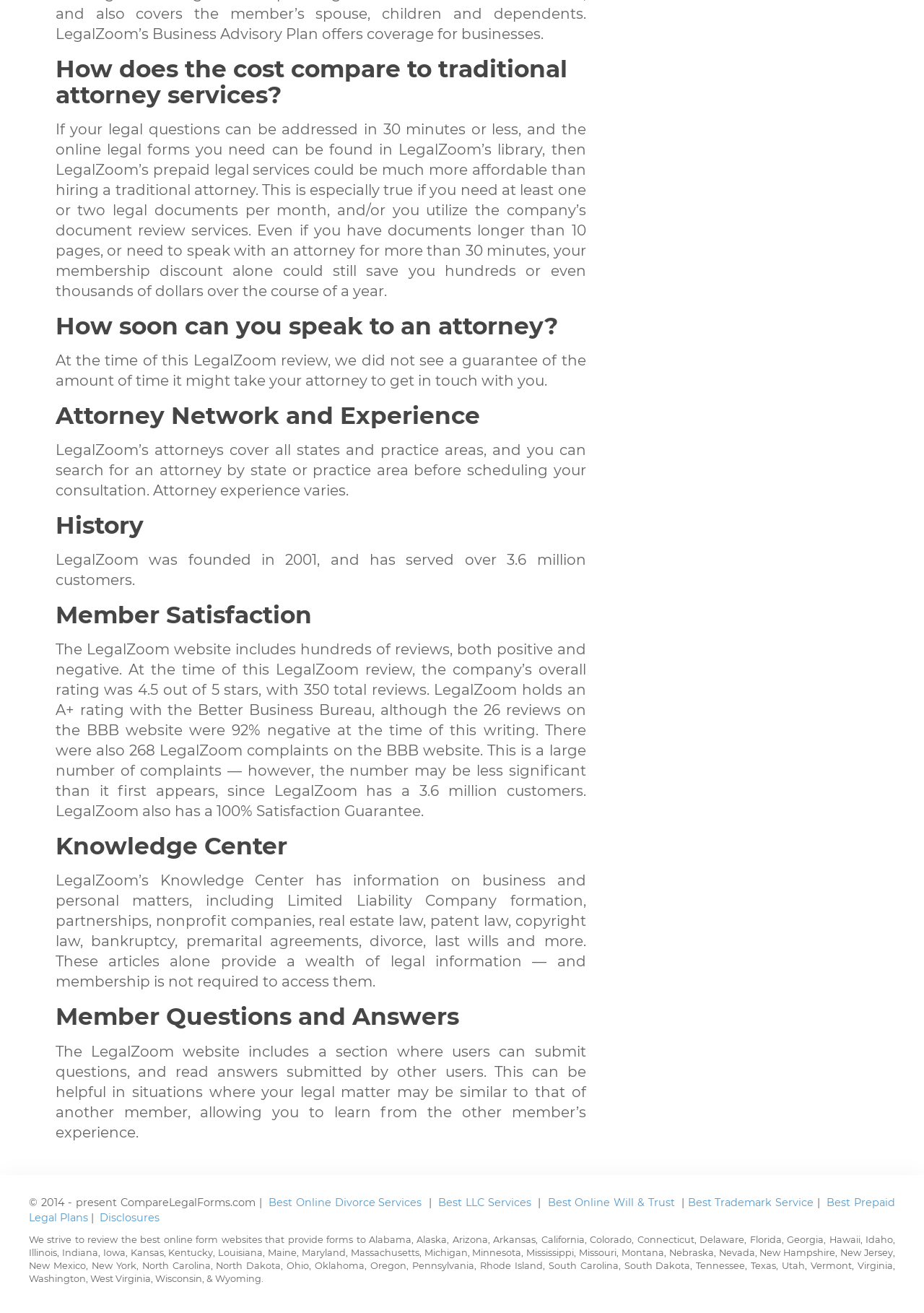Locate the bounding box of the user interface element based on this description: "Disclosures".

[0.108, 0.922, 0.173, 0.932]